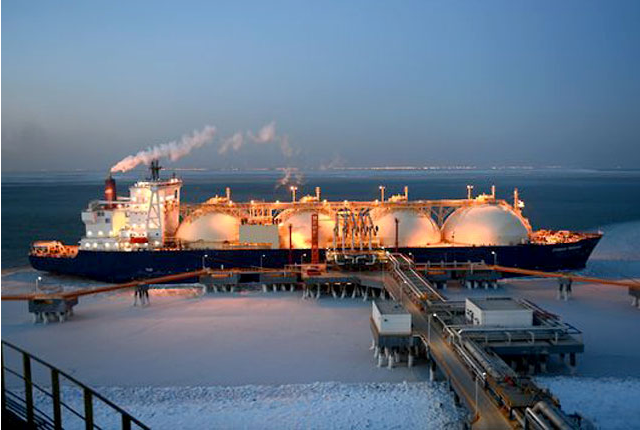Explain what is happening in the image with as much detail as possible.

The image depicts a large liquefied natural gas (LNG) tanker docked at a port, highlighting the crucial energy trade relations that have developed in the context of global geopolitical tensions. The ship, characterized by its distinct spherical storage tanks, is seen releasing vapor into the cold, crisp air as it stands ready to deliver natural gas. This visual representation aligns with discussions surrounding China’s increased purchases of Russian energy to offset declines in Moscow's oil and gas exports to Europe, especially amid ongoing conflicts that have reshaped energy supply chains. The setting suggests a strategic point for energy distribution and underscores the significant economic interactions between Russia and China, particularly in the wake of Western sanctions.